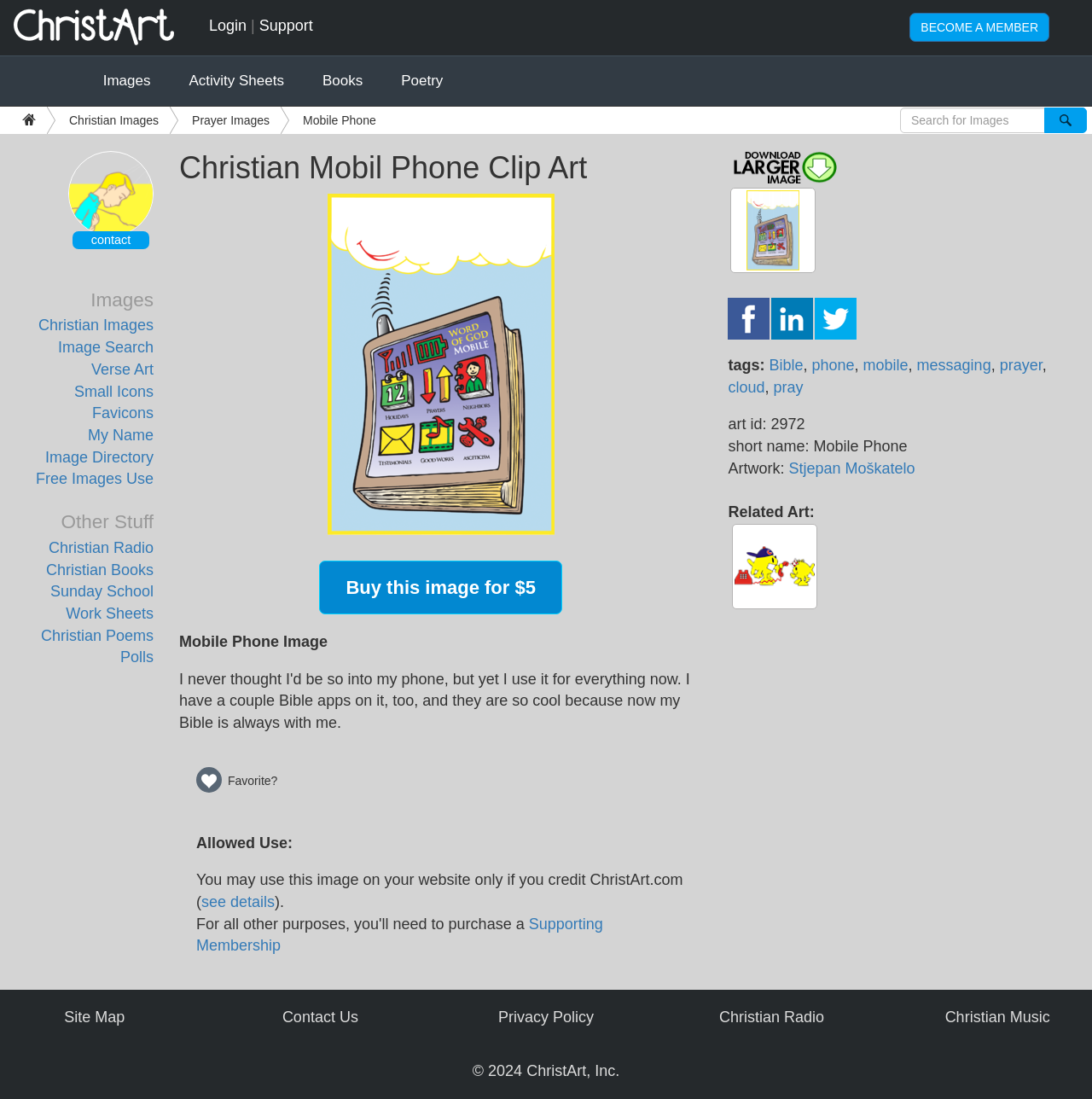Respond with a single word or phrase for the following question: 
What is the subject of the image on the webpage?

Mobile Phone